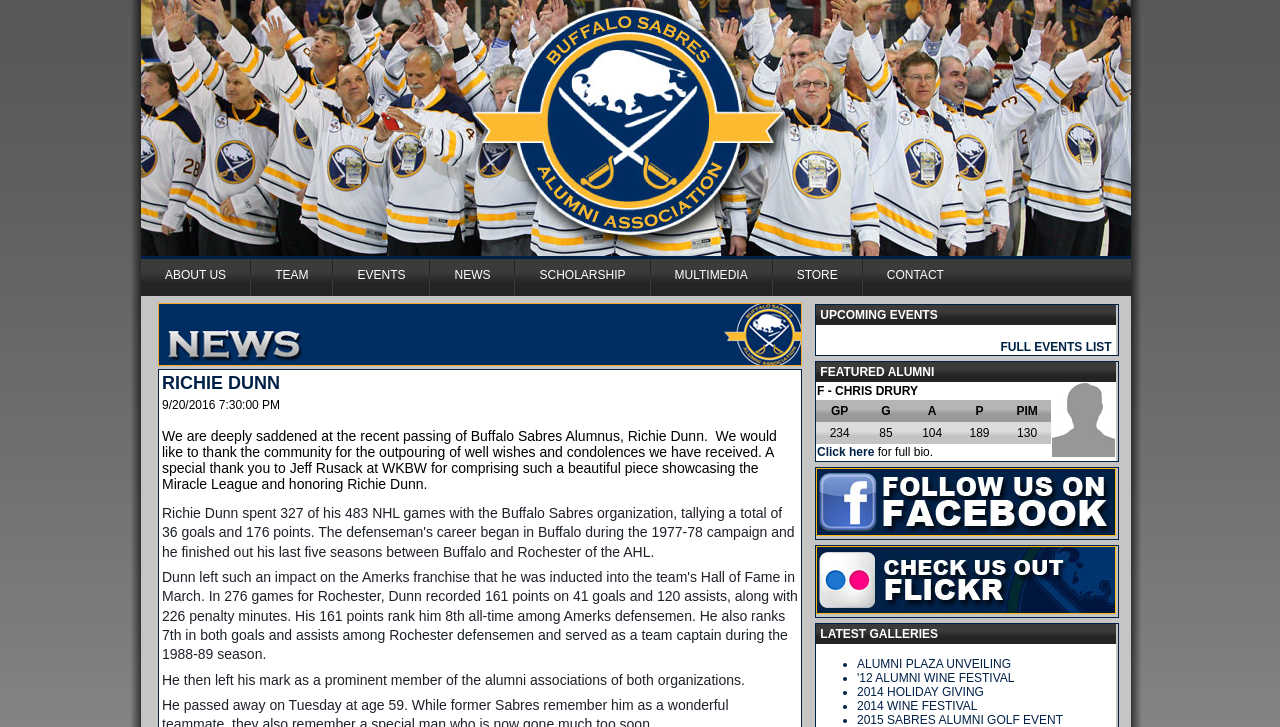Please determine the bounding box coordinates of the section I need to click to accomplish this instruction: "View FULL EVENTS LIST".

[0.782, 0.468, 0.868, 0.487]